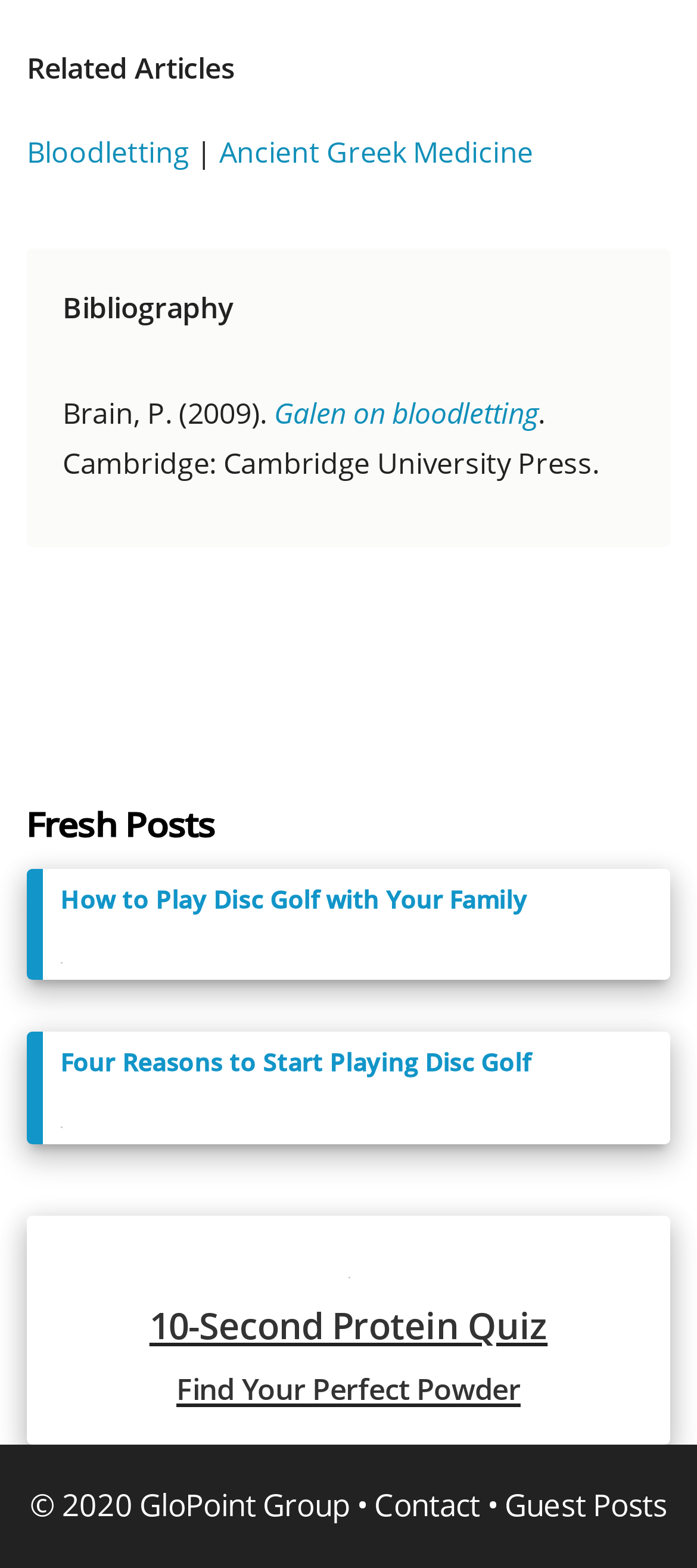Pinpoint the bounding box coordinates of the clickable element needed to complete the instruction: "Learn about How to Play Disc Golf with Your Family". The coordinates should be provided as four float numbers between 0 and 1: [left, top, right, bottom].

[0.038, 0.554, 0.962, 0.625]